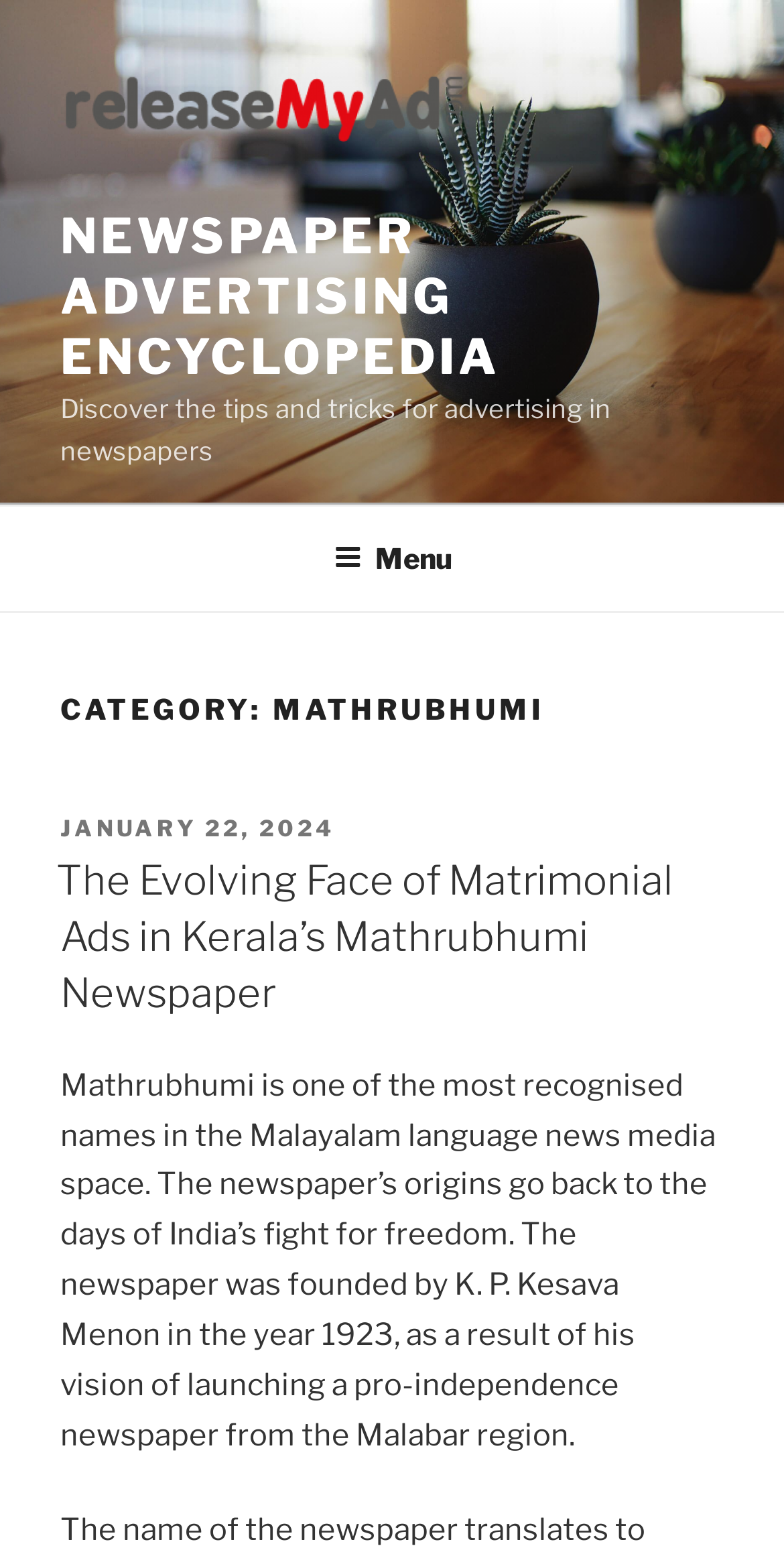Can you look at the image and give a comprehensive answer to the question:
What is the name of the newspaper?

The name of the newspaper can be found in the heading 'CATEGORY: MATHRUBHUMI' and also in the text 'Mathrubhumi is one of the most recognised names in the Malayalam language news media space.'